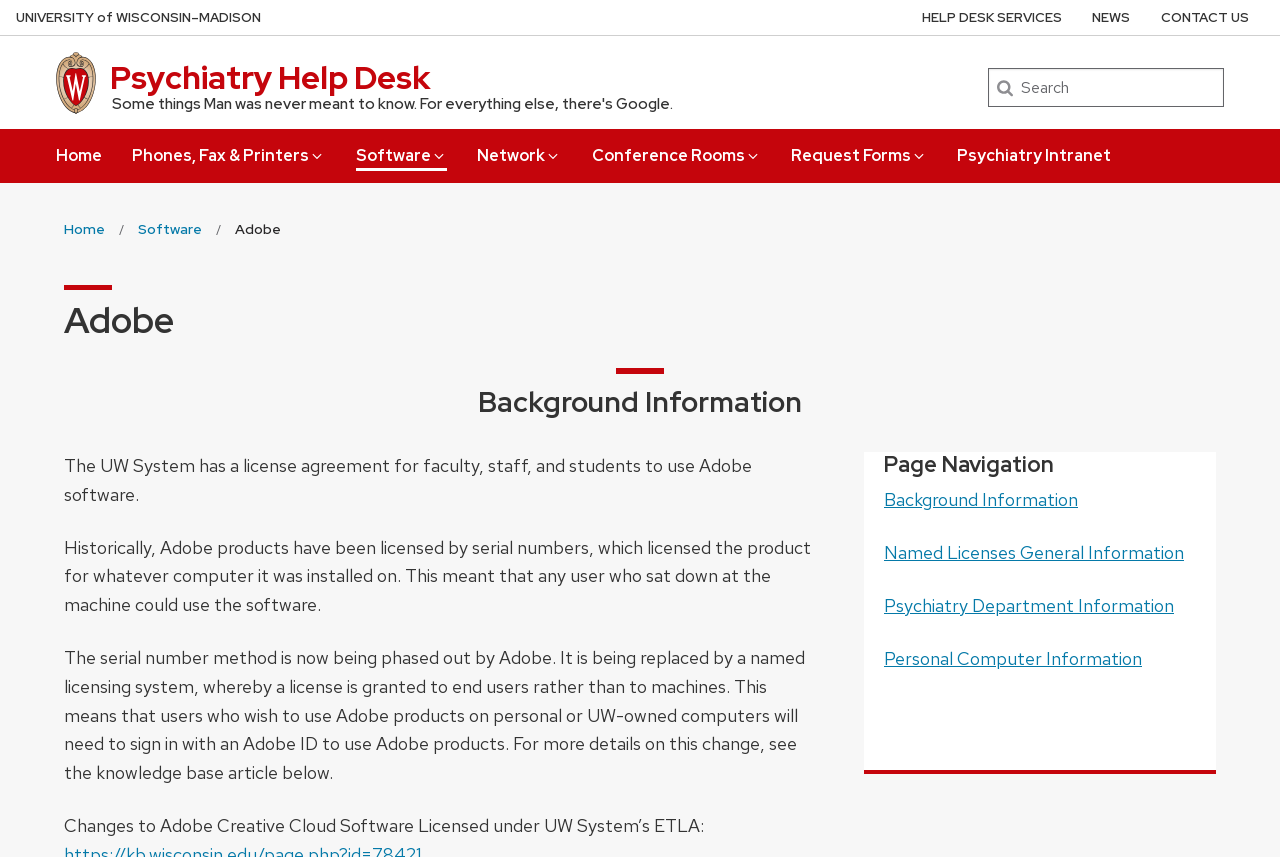What is the purpose of the 'Breadcrumb' navigation?
Provide a concise answer using a single word or phrase based on the image.

To navigate through the website